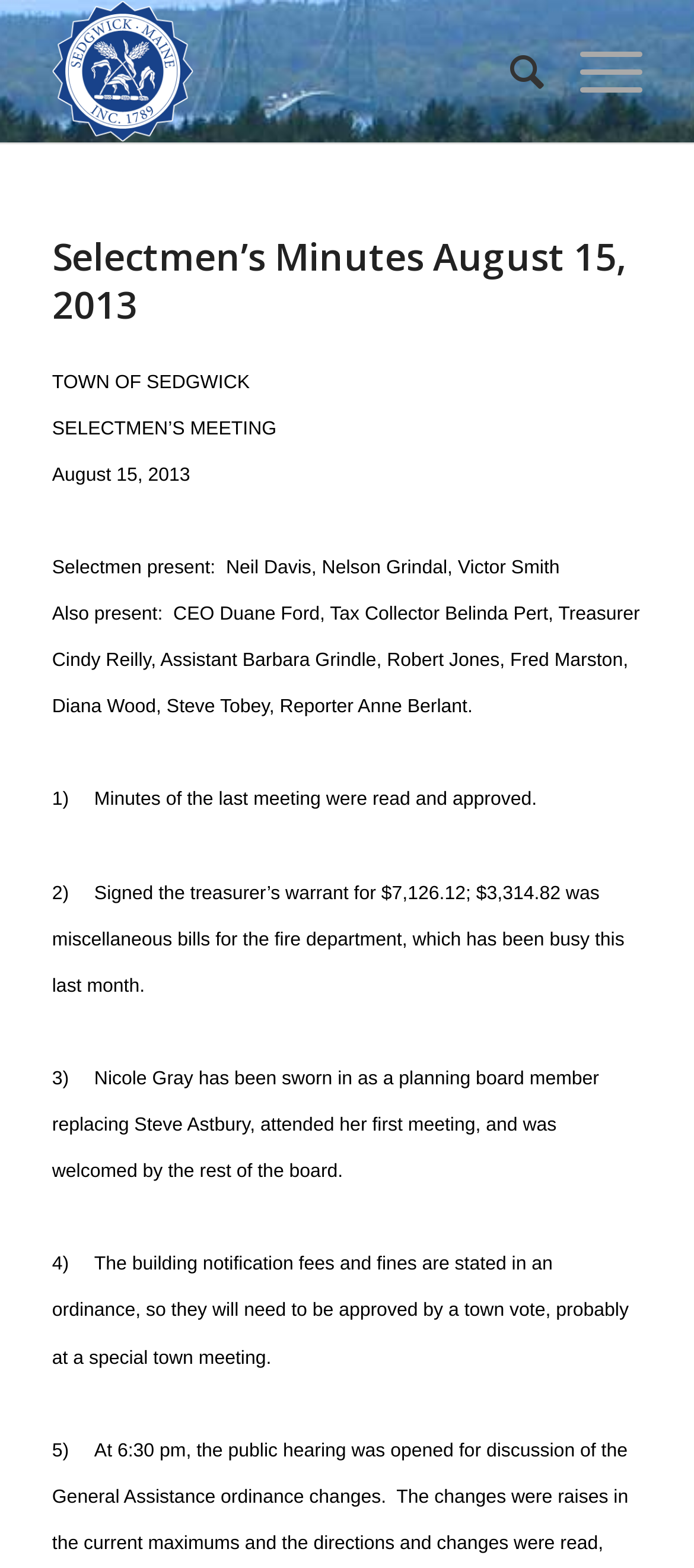What is the main heading of this webpage? Please extract and provide it.

Selectmen’s Minutes August 15, 2013